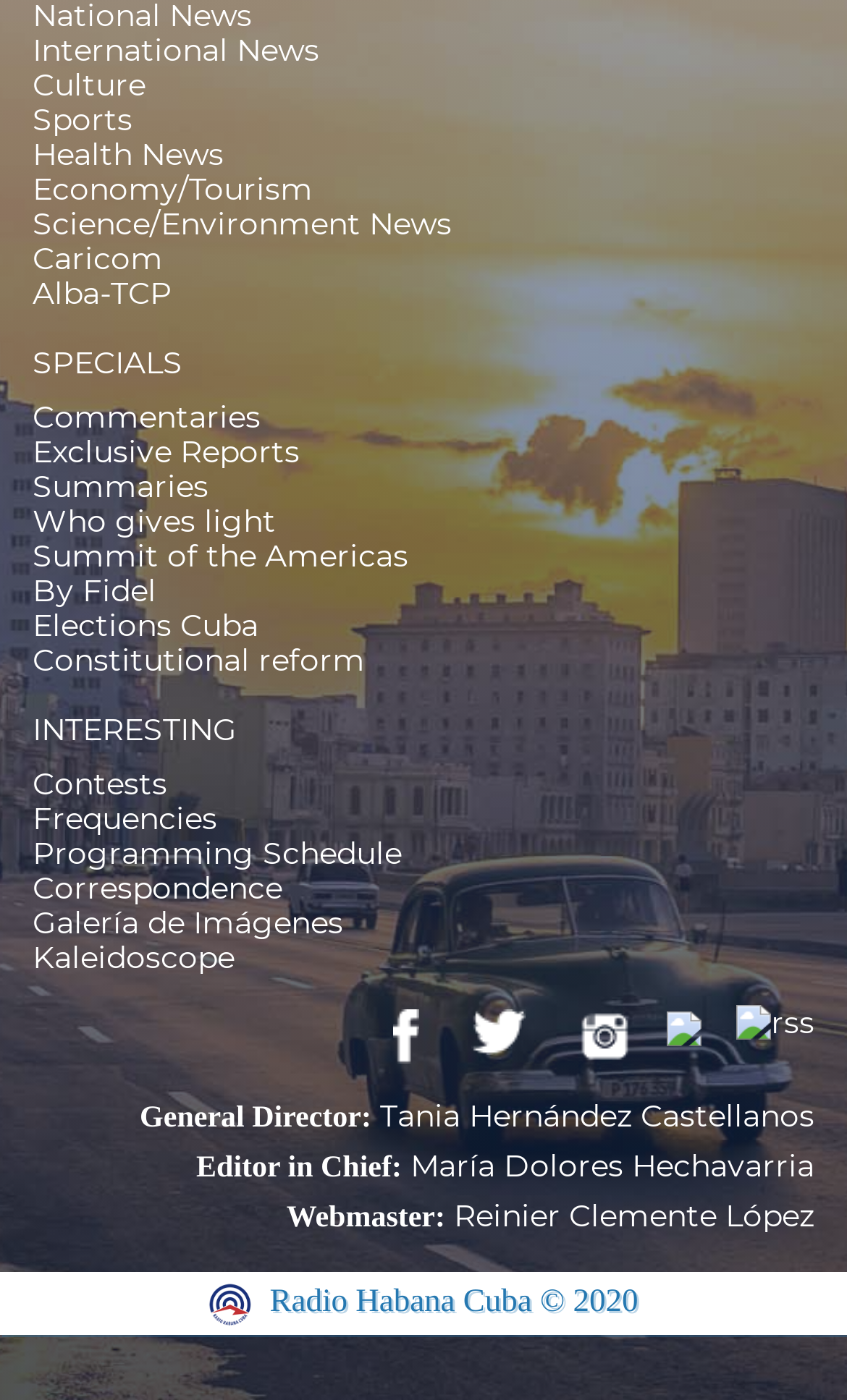Please provide a brief answer to the following inquiry using a single word or phrase:
How many images are in the bottom section?

5